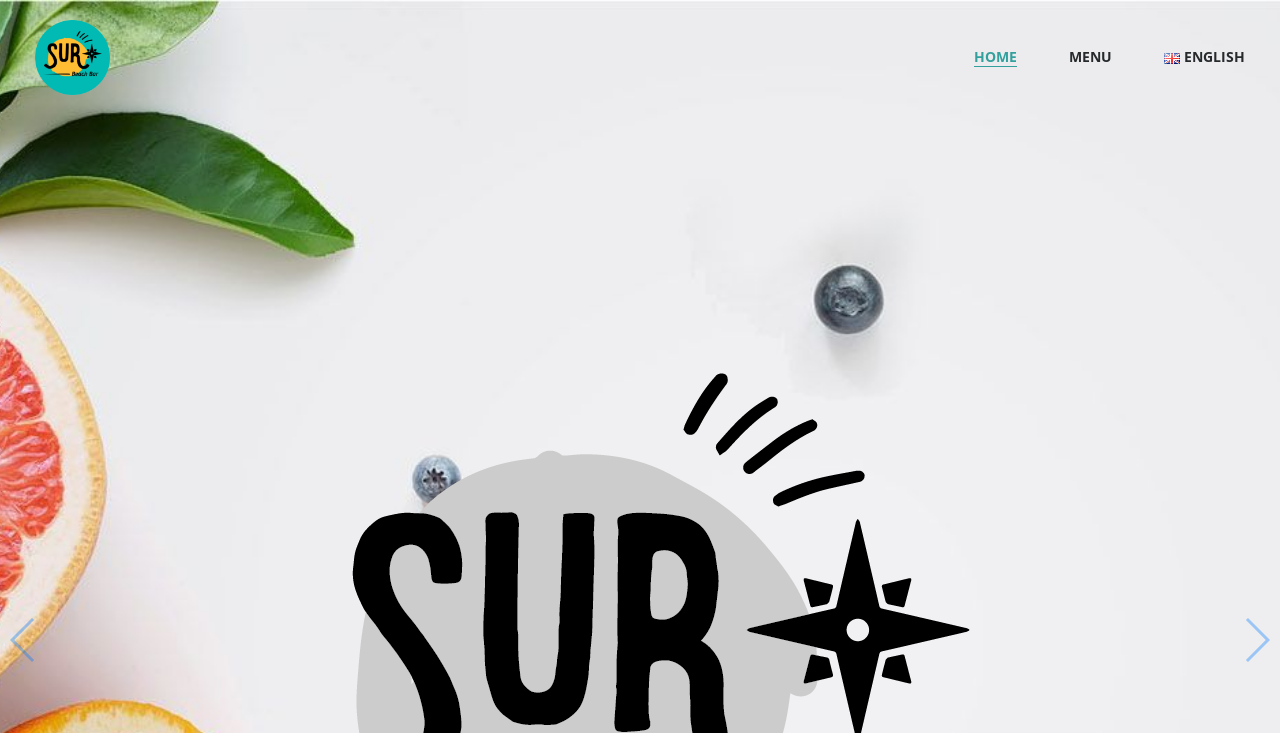What is the purpose of the button at the top right corner?
Analyze the image and provide a thorough answer to the question.

The button at the top right corner of the webpage has a bounding box of [0.935, 0.061, 0.965, 0.114] and contains an image. Its purpose is to close the search form, indicating that there is a search functionality available on the webpage.